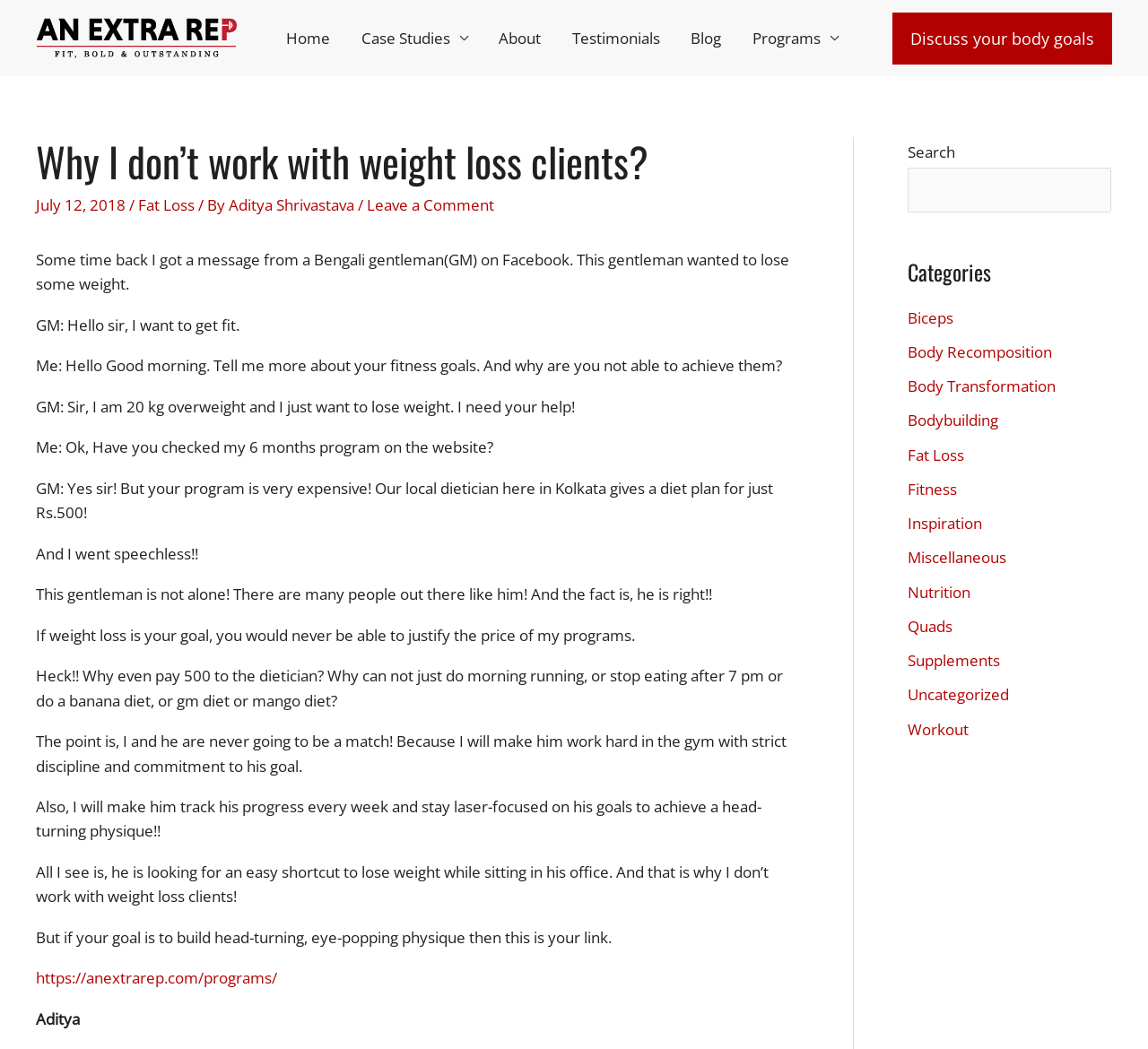Reply to the question with a single word or phrase:
What is the focus of the coach's programs?

Building a head-turning physique